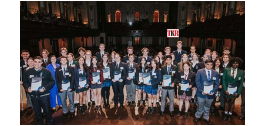What are the students wearing?
By examining the image, provide a one-word or phrase answer.

Semi-formal attire